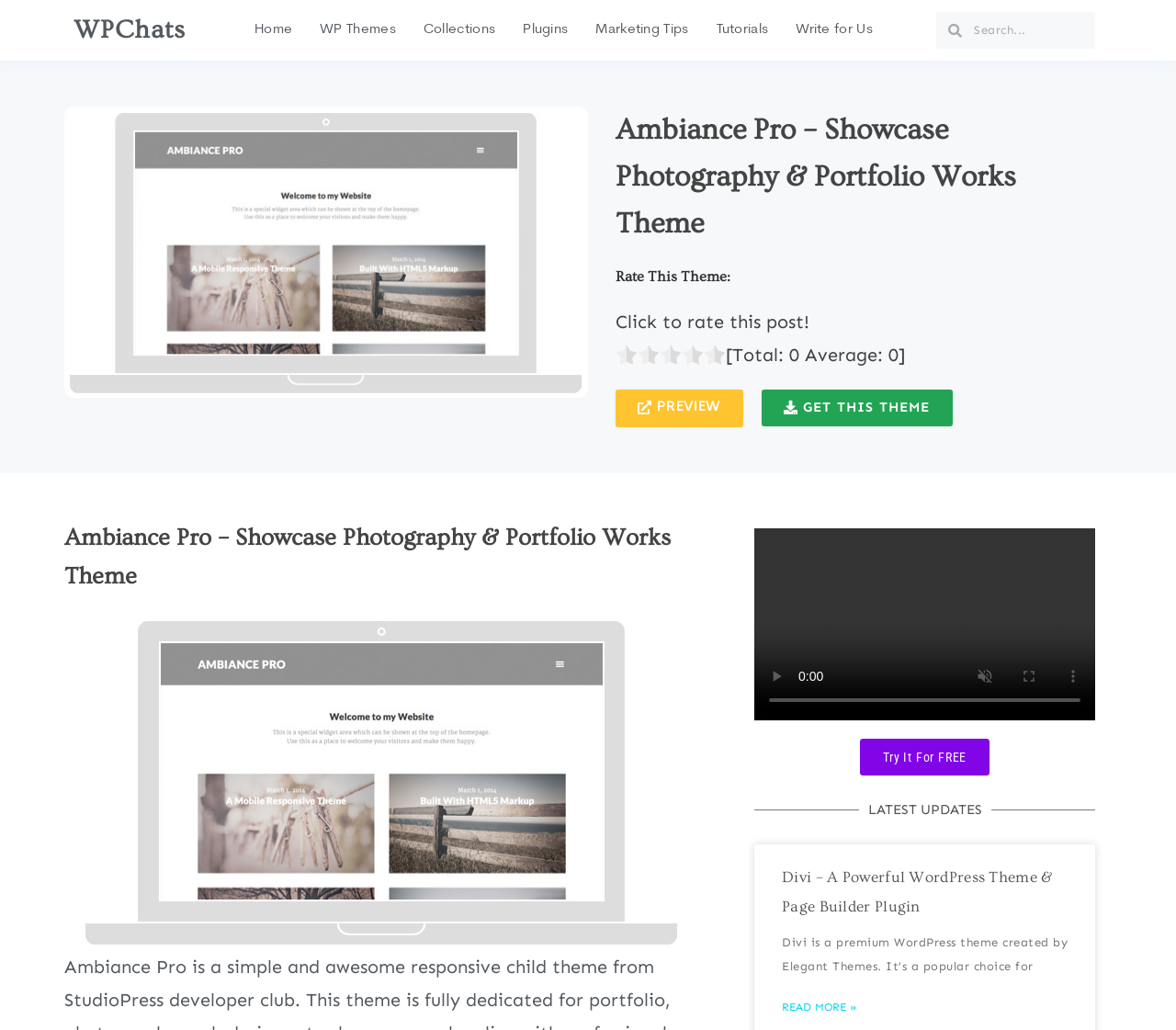What is the call-to-action for the theme?
Analyze the image and deliver a detailed answer to the question.

The call-to-action for the theme is the link 'GET THIS THEME' which is located below the theme description and is a prominent element on the webpage, encouraging users to take action and get the theme.